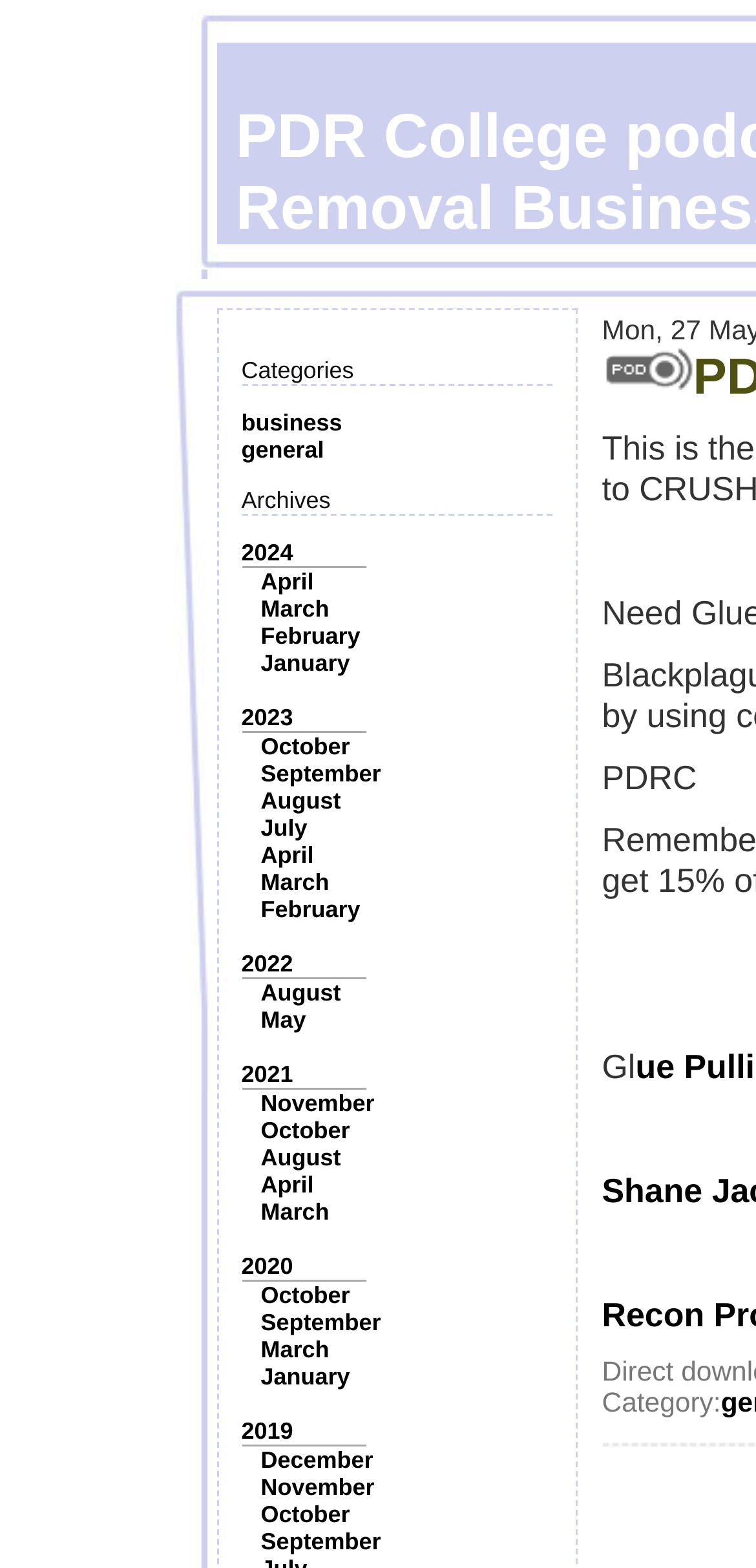Provide an in-depth caption for the elements present on the webpage.

The webpage appears to be a podcast archive page for PDR College, focusing on Paintless Dent Repair and Removal Business and Marketing. 

At the top-left section, there is a "Categories" label, followed by two links, "business" and "general", positioned horizontally next to each other. 

Below the "Categories" label, there is an "Archives" label, accompanied by a list of yearly links, ranging from 2024 to 2019, arranged vertically. Each year has several monthly links, such as April, March, and February, positioned horizontally next to each other. 

On the right side of the page, there is an image, taking up a significant portion of the vertical space. Above the image, there are several short, non-descriptive text elements, possibly serving as separators or spacers. 

Below the image, there is a "Category:" label, which seems to be related to the podcast categories mentioned earlier.